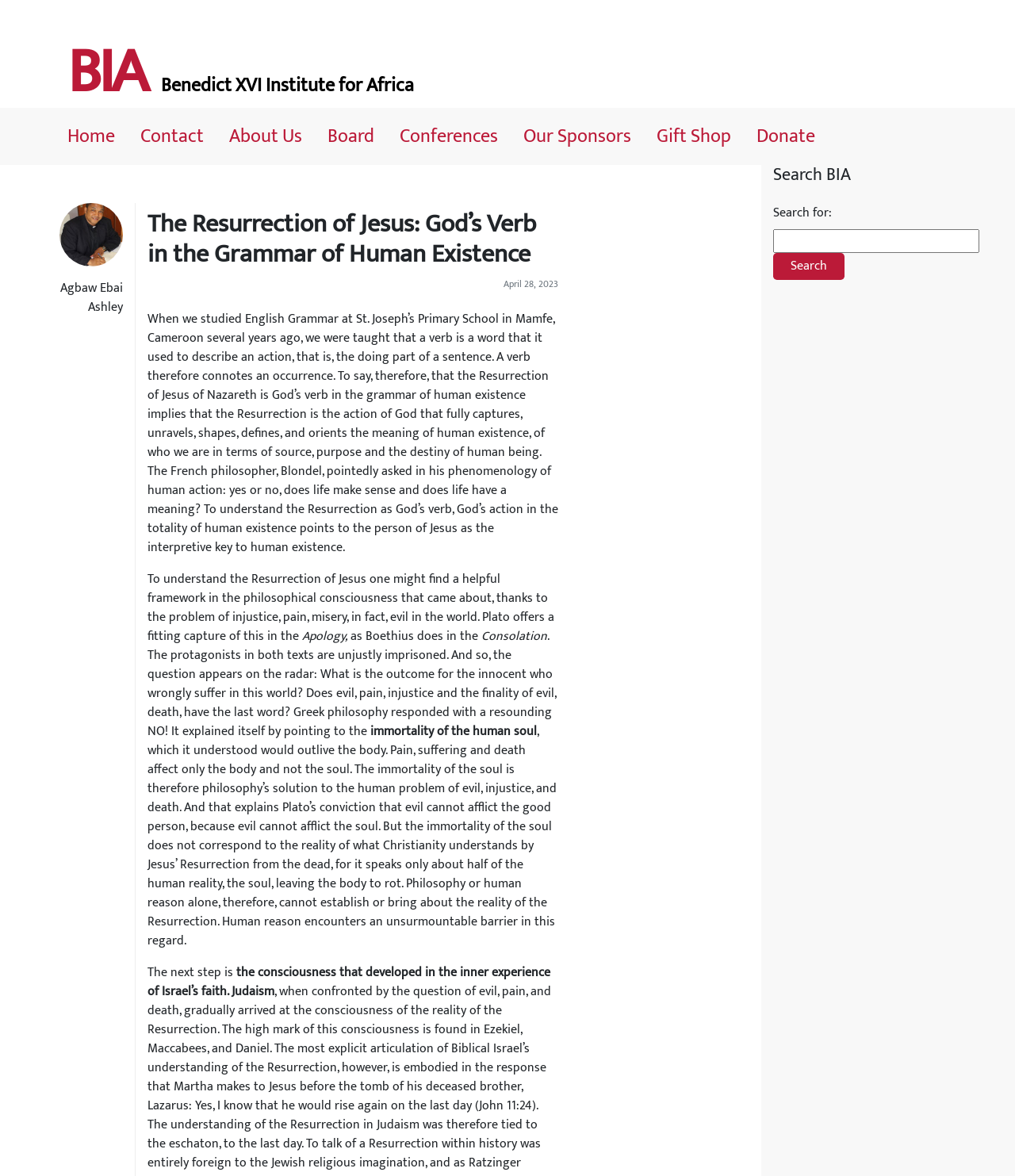Identify the bounding box coordinates of the clickable region to carry out the given instruction: "Click the 'About Us' link".

[0.226, 0.102, 0.298, 0.129]